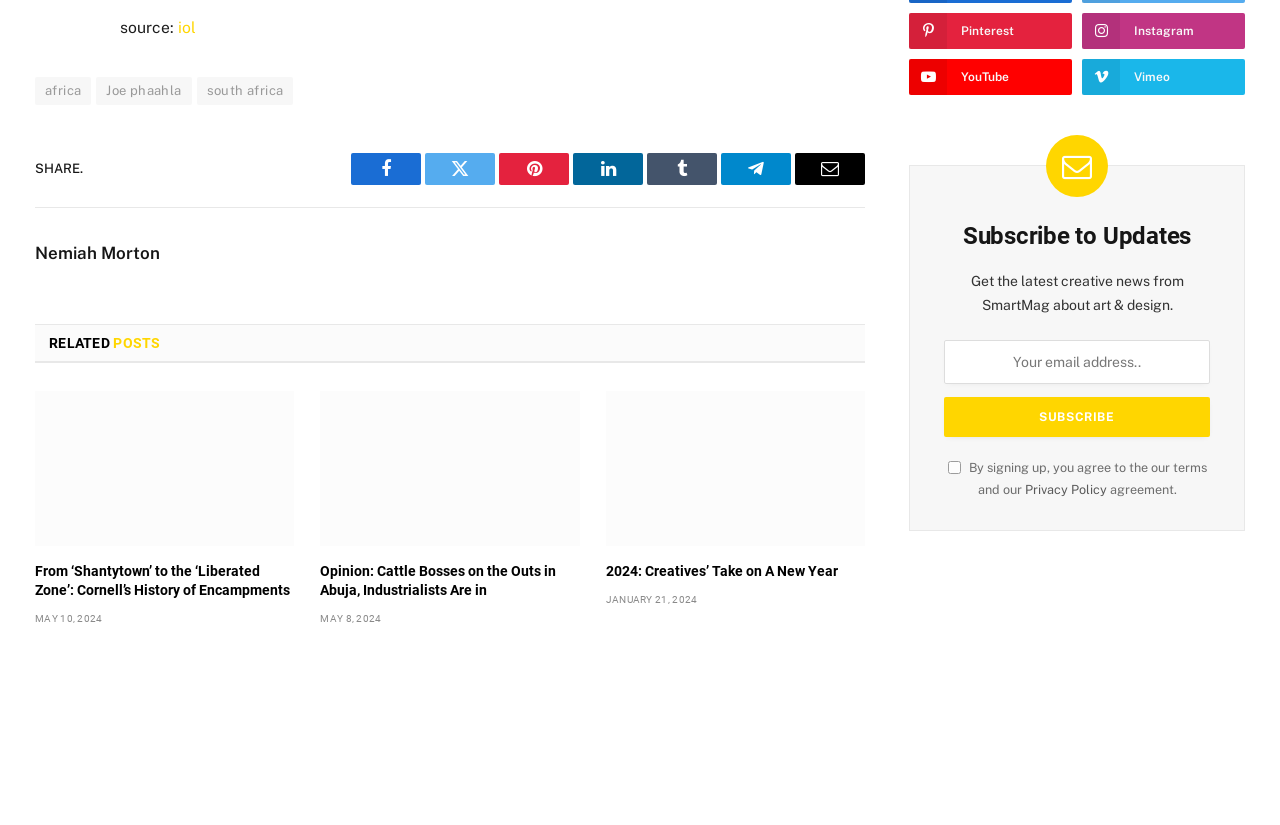Please specify the bounding box coordinates of the clickable section necessary to execute the following command: "Check out the latest creative news on Pinterest".

[0.71, 0.016, 0.838, 0.06]